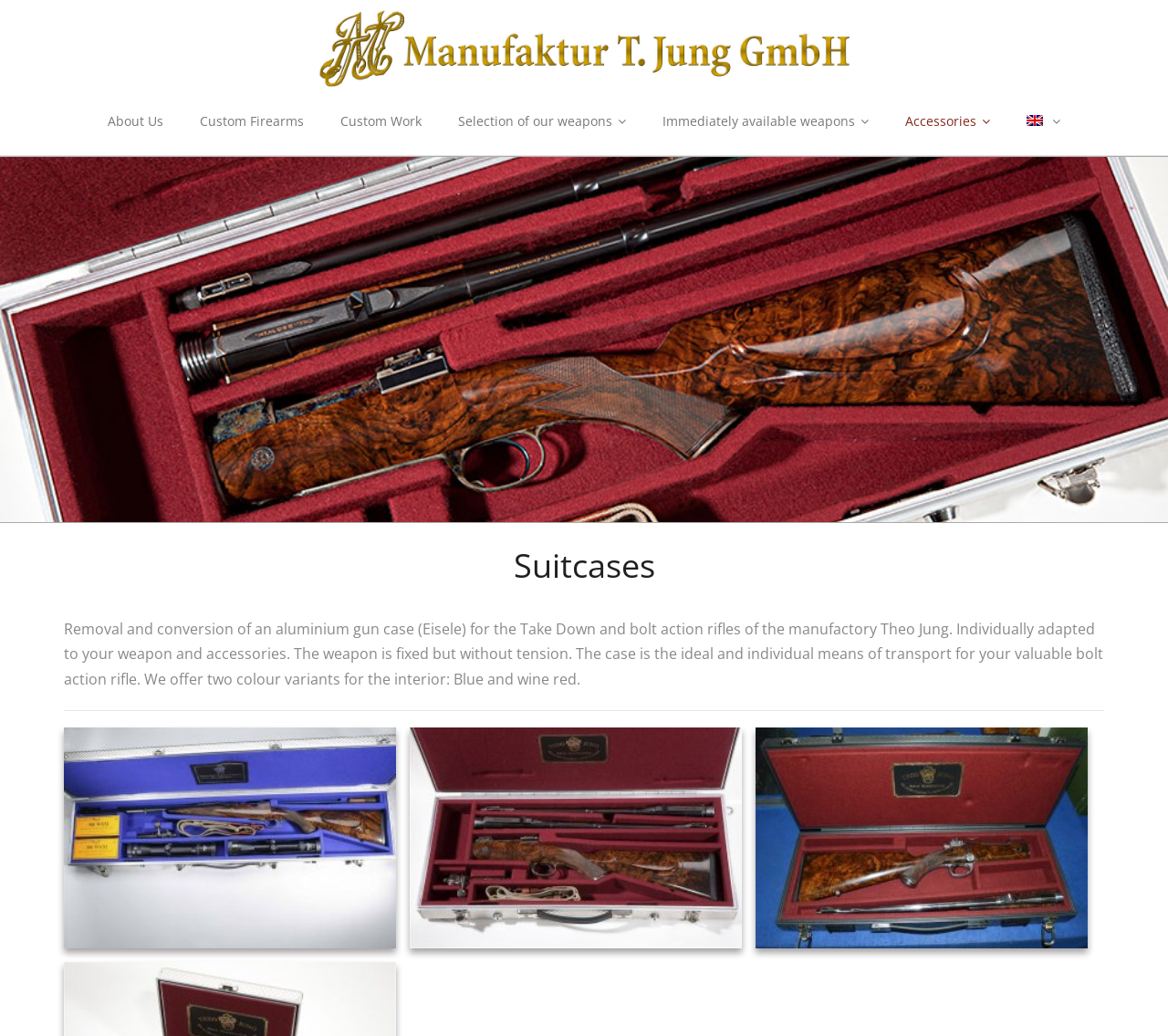Answer the question with a brief word or phrase:
What is the company name on the top left?

Waffen Manufaktur T. Jung GmbH